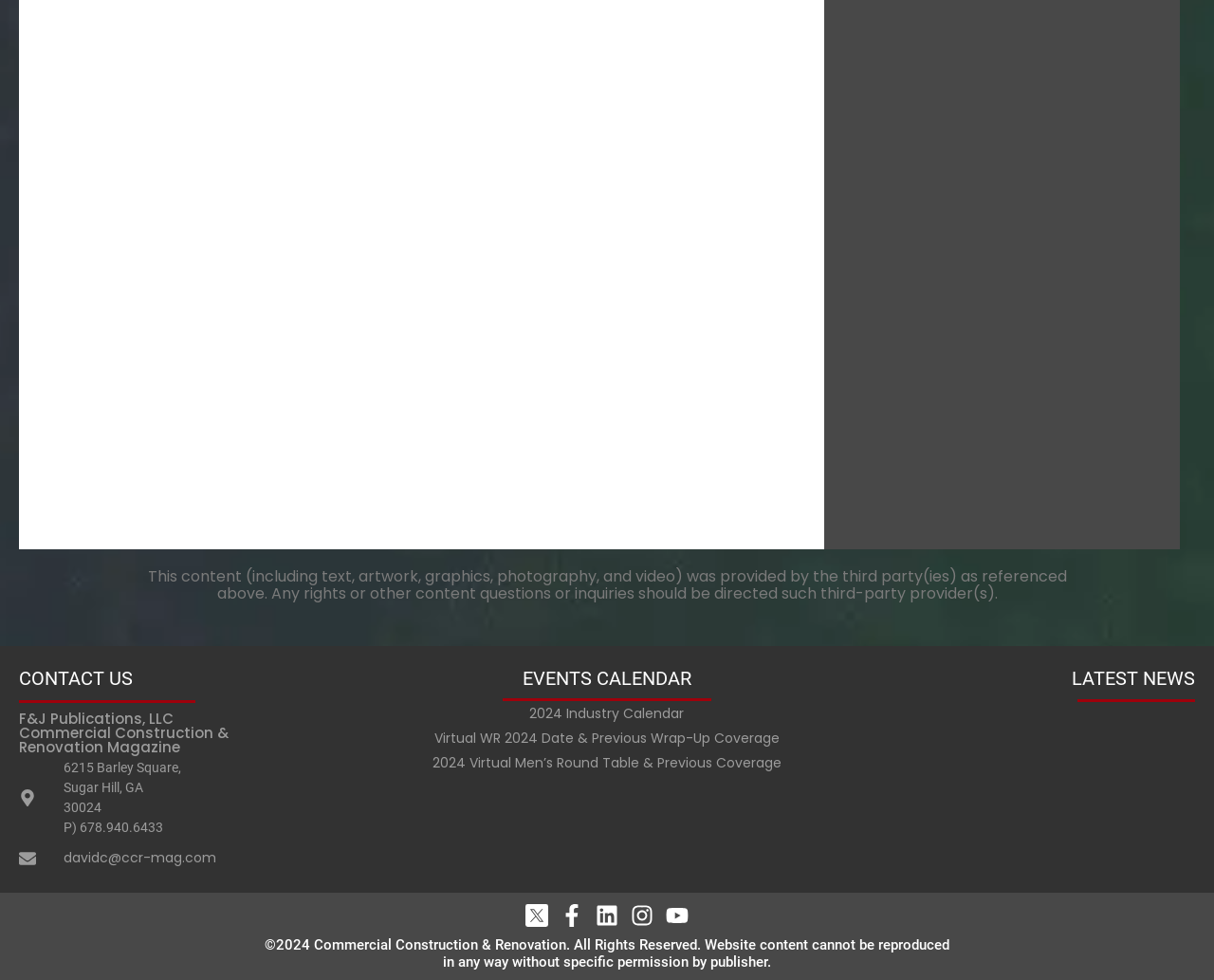What is the company's phone number?
Use the information from the image to give a detailed answer to the question.

I found the company's phone number by looking at the contact information section, where it is listed as 'P) 678.940.6433'.